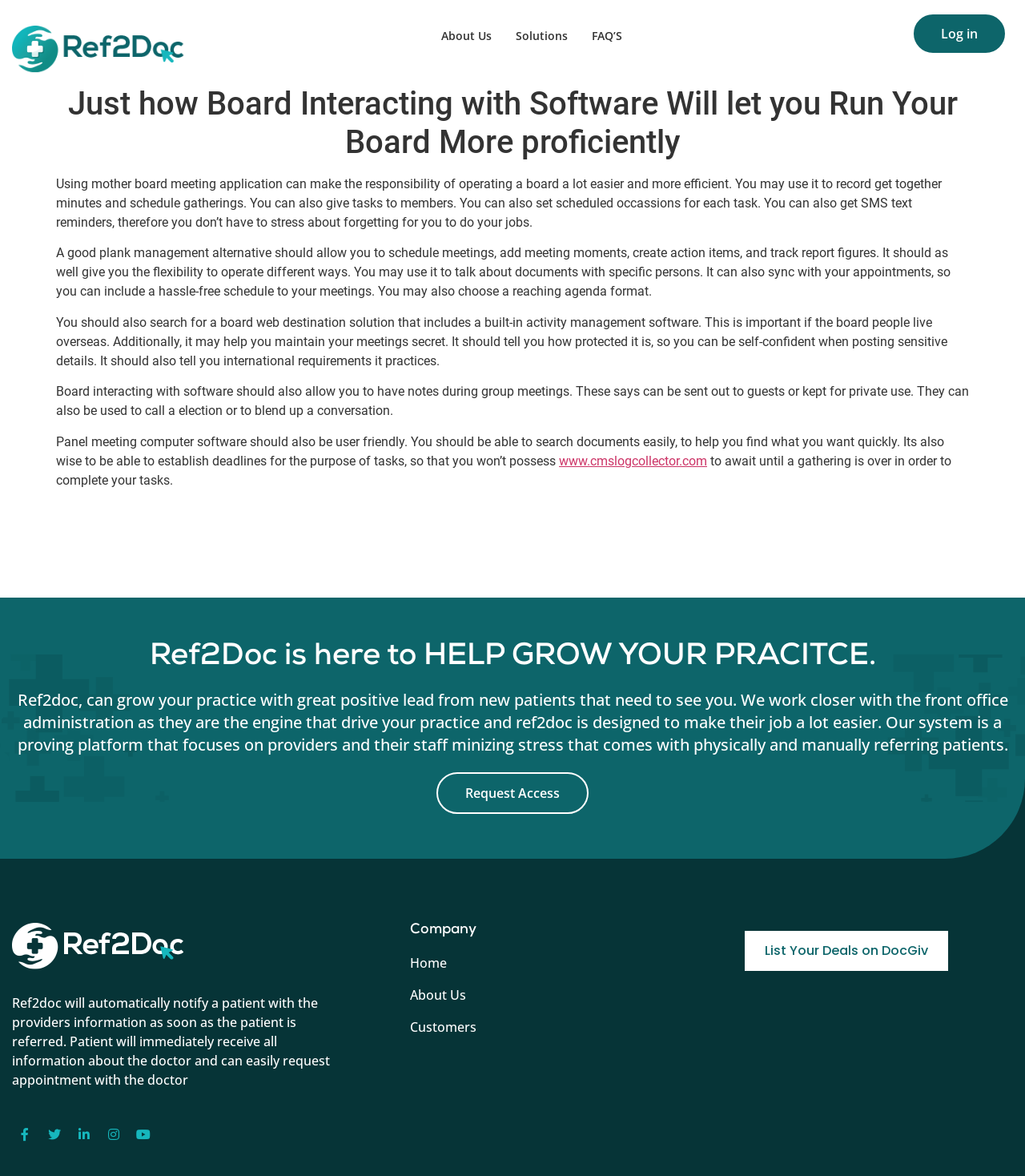What is the benefit of having a built-in activity management system?
Answer the question with a single word or phrase, referring to the image.

To maintain meeting secrecy and track progress